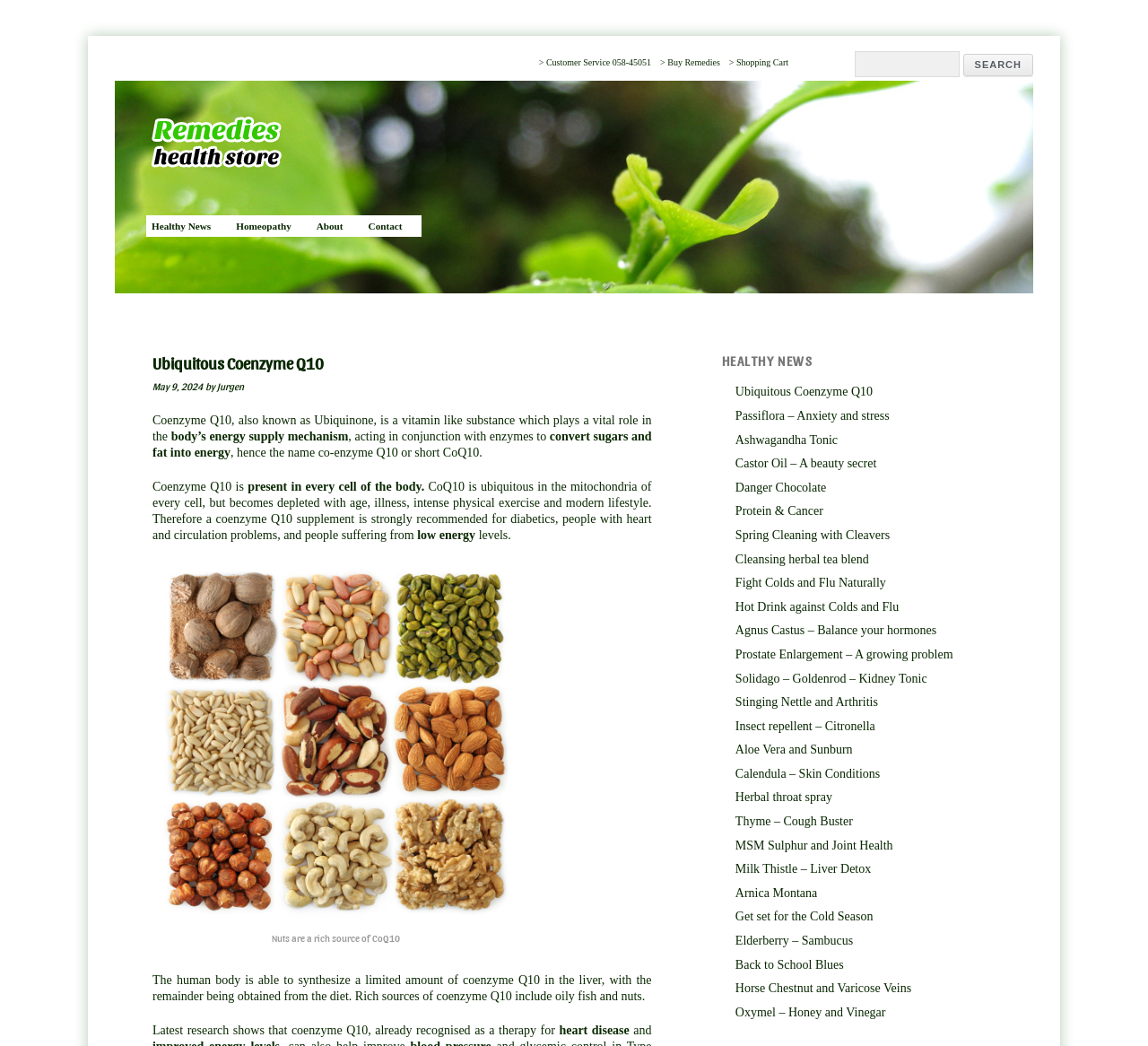Please provide a brief answer to the question using only one word or phrase: 
What is the topic of the article on the webpage?

Coenzyme Q10